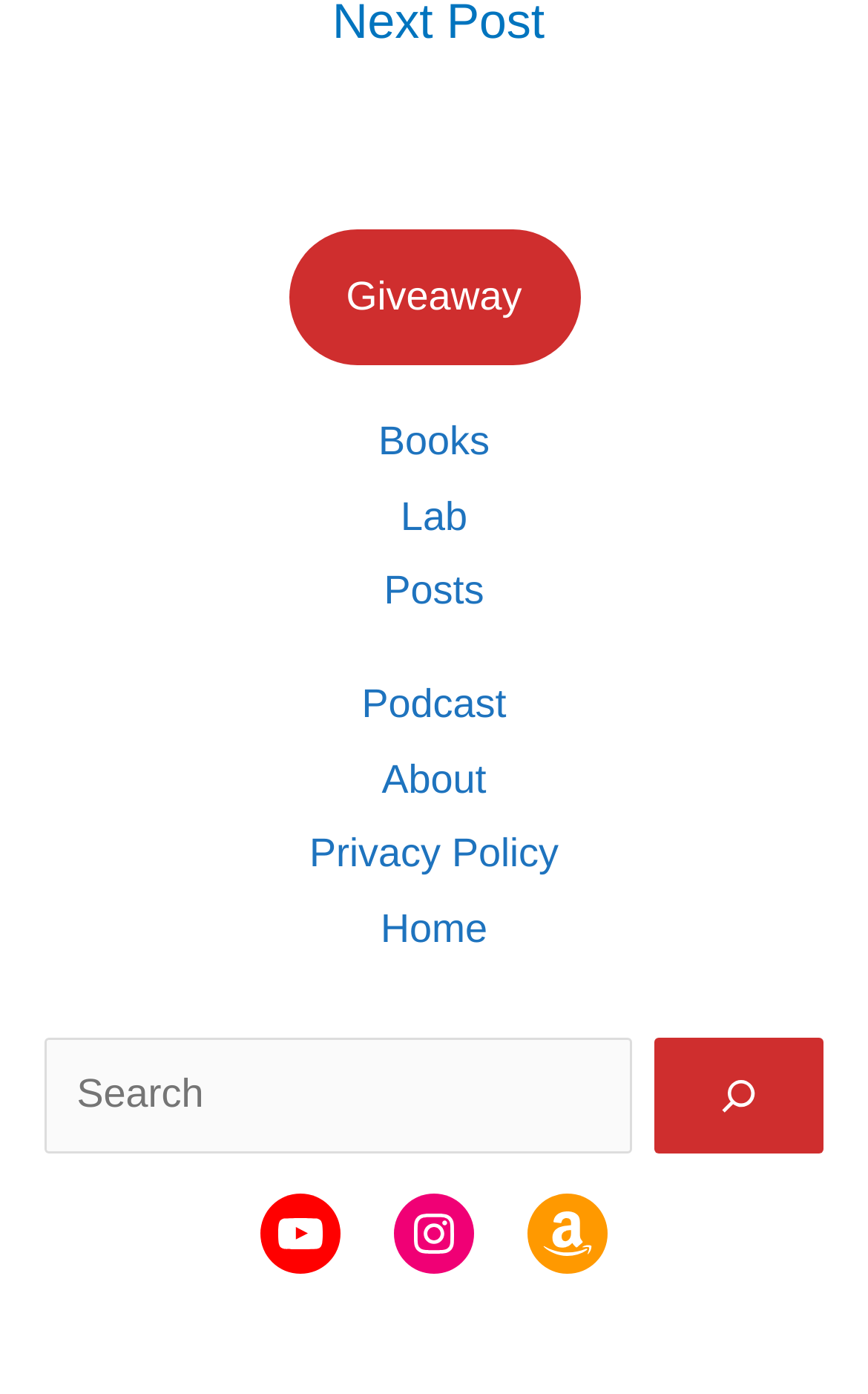Please identify the bounding box coordinates of the element that needs to be clicked to execute the following command: "Click on Giveaway". Provide the bounding box using four float numbers between 0 and 1, formatted as [left, top, right, bottom].

[0.332, 0.164, 0.668, 0.262]